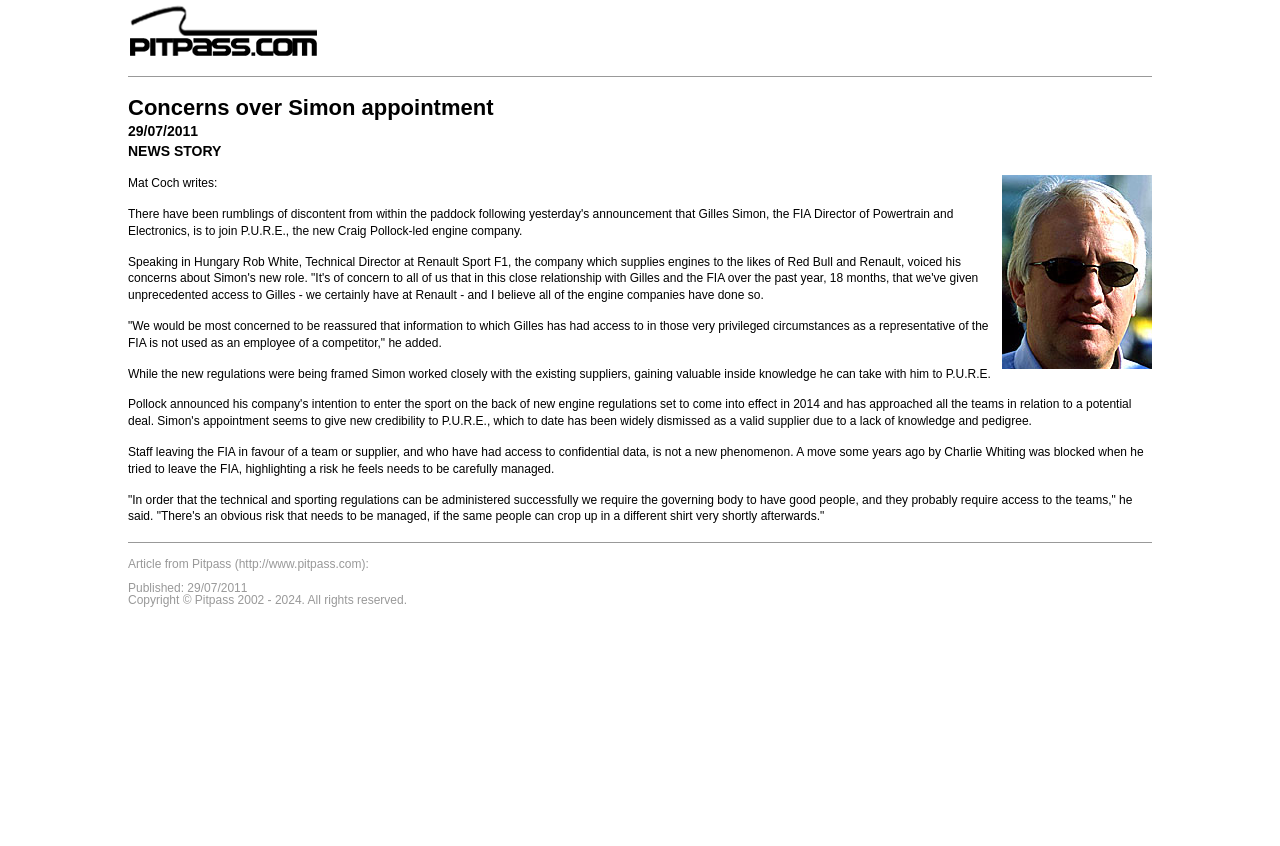What is the name of the governing body mentioned in the article?
Please answer the question with as much detail as possible using the screenshot.

I found the name of the governing body mentioned in the article by reading the article content, specifically the sentence 'Speaking in Hungary Rob White, Technical Director at Renault Sport F1, the company which supplies engines to the likes of Red Bull and...' which indicates that the FIA is the governing body mentioned in the article.